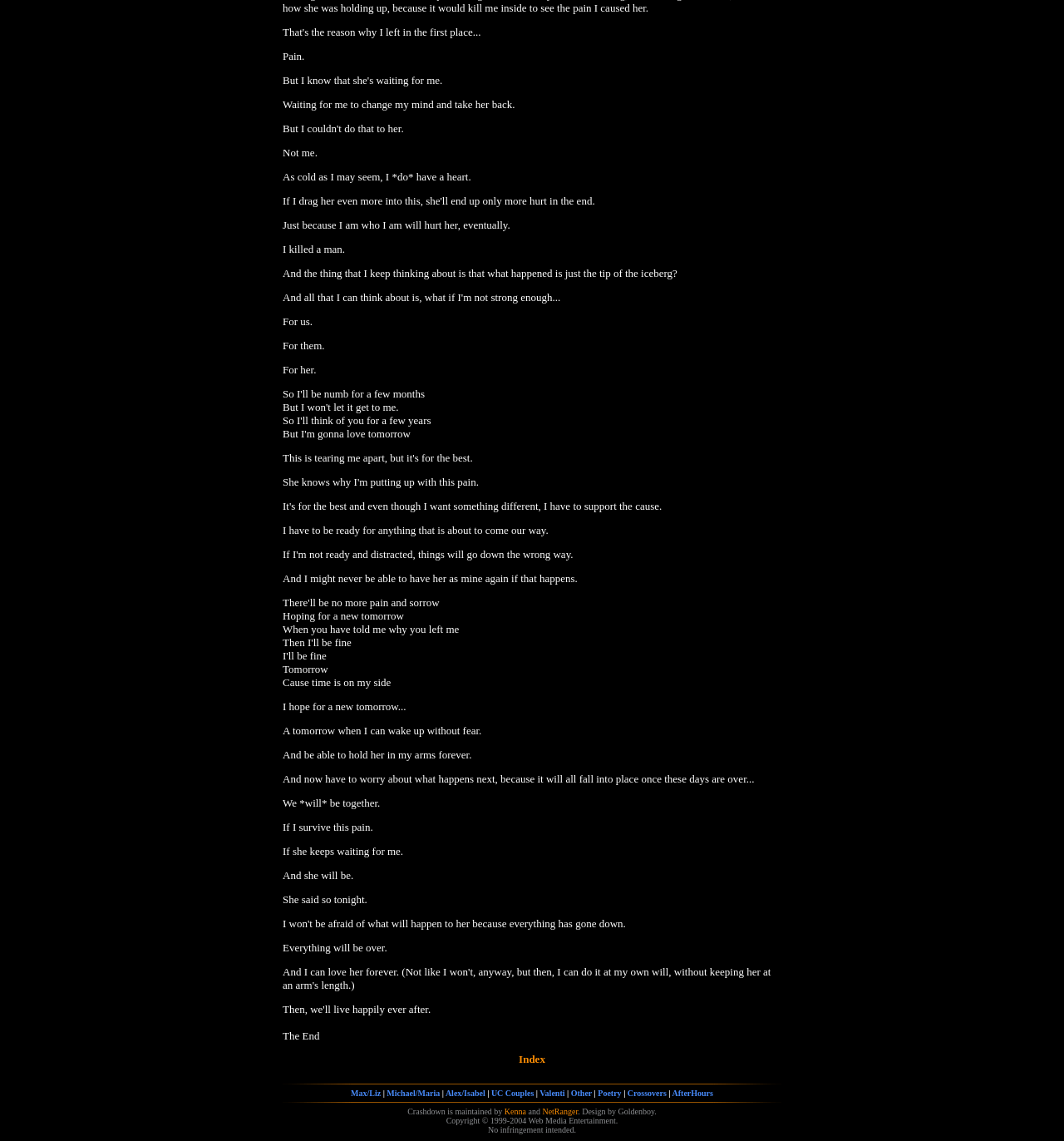Find the bounding box coordinates of the element's region that should be clicked in order to follow the given instruction: "Click on Index". The coordinates should consist of four float numbers between 0 and 1, i.e., [left, top, right, bottom].

[0.488, 0.923, 0.512, 0.934]